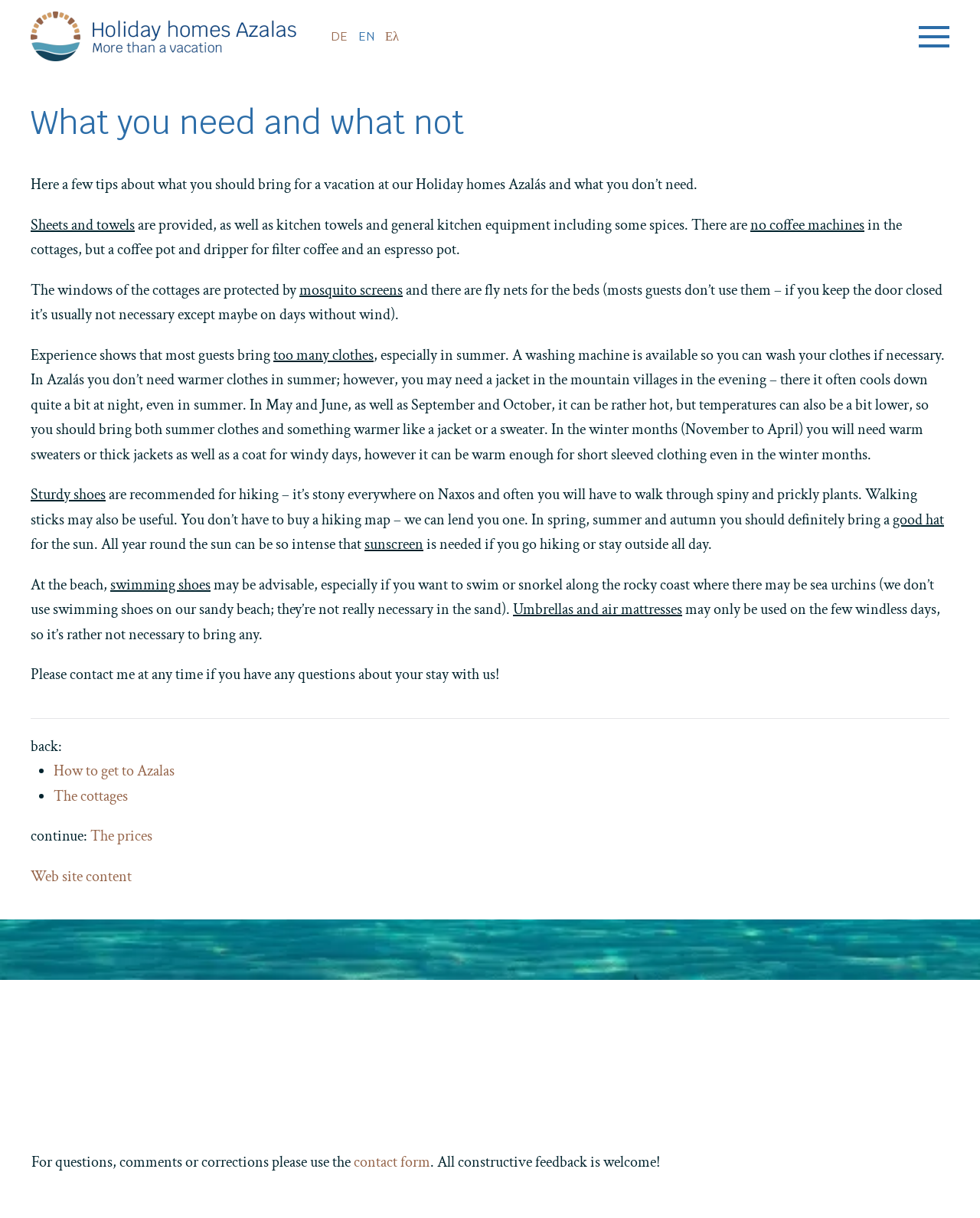What is provided in the cottages?
Look at the screenshot and provide an in-depth answer.

According to the webpage, sheets and towels are provided, as well as kitchen towels and general kitchen equipment including some spices. This information is mentioned in the section 'What you need and what not'.